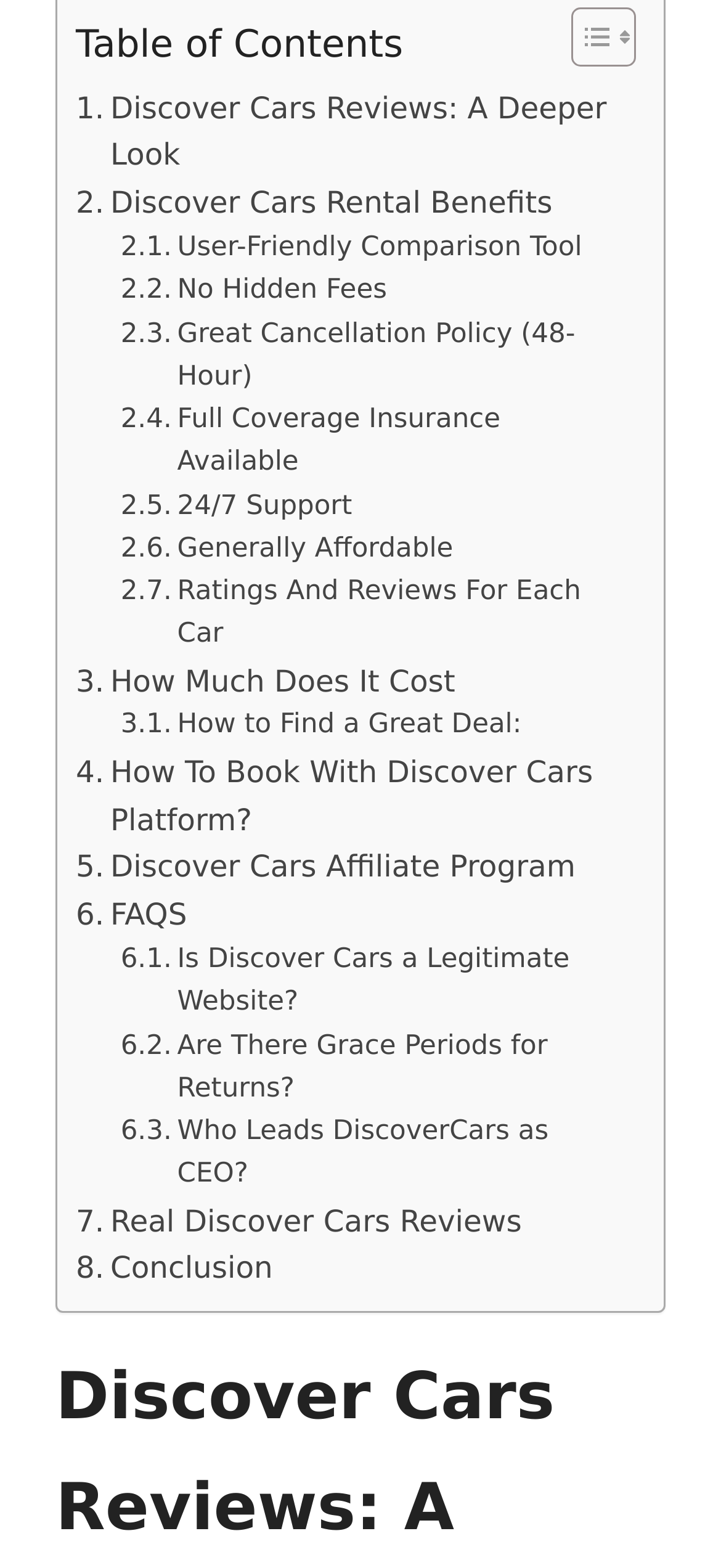Locate the bounding box coordinates of the clickable element to fulfill the following instruction: "go to home page". Provide the coordinates as four float numbers between 0 and 1 in the format [left, top, right, bottom].

None